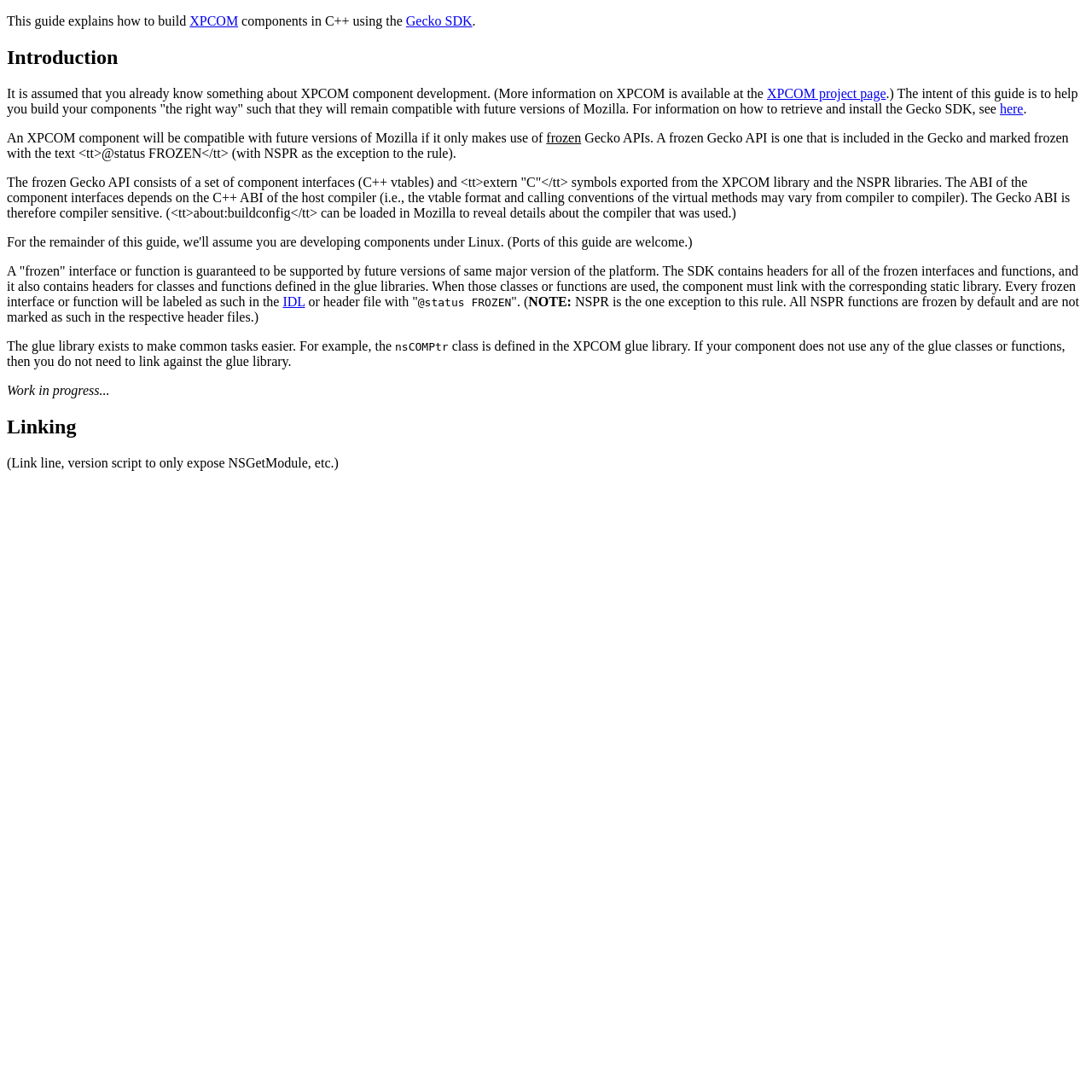Determine the bounding box coordinates in the format (top-left x, top-left y, bottom-right x, bottom-right y). Ensure all values are floating point numbers between 0 and 1. Identify the bounding box of the UI element described by: Gecko SDK

[0.372, 0.012, 0.432, 0.026]